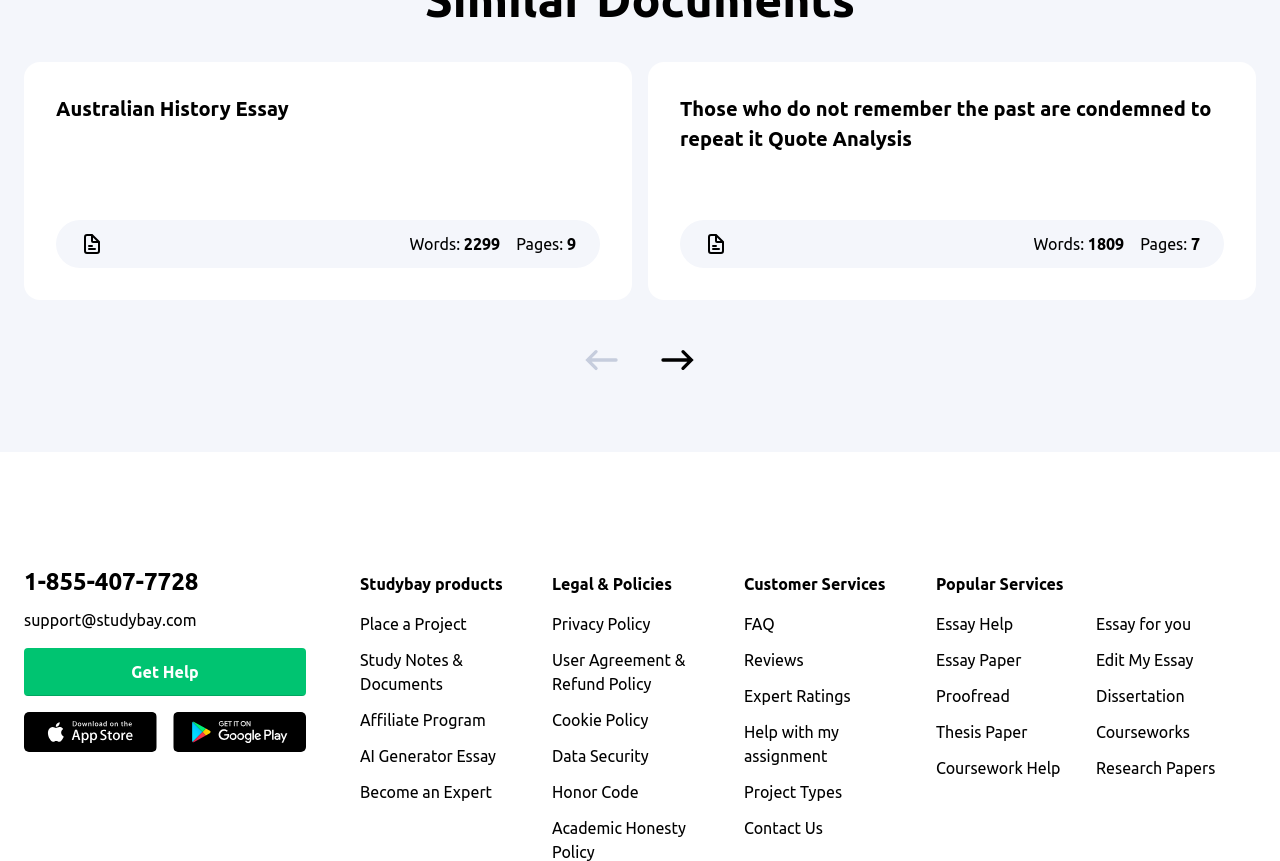What type of services are offered by Studybay?
From the details in the image, provide a complete and detailed answer to the question.

The webpage contains links to various services such as 'Essay Help', 'Essay for you', 'Edit My Essay', and 'Dissertation', indicating that Studybay offers essay help and writing services to its customers.